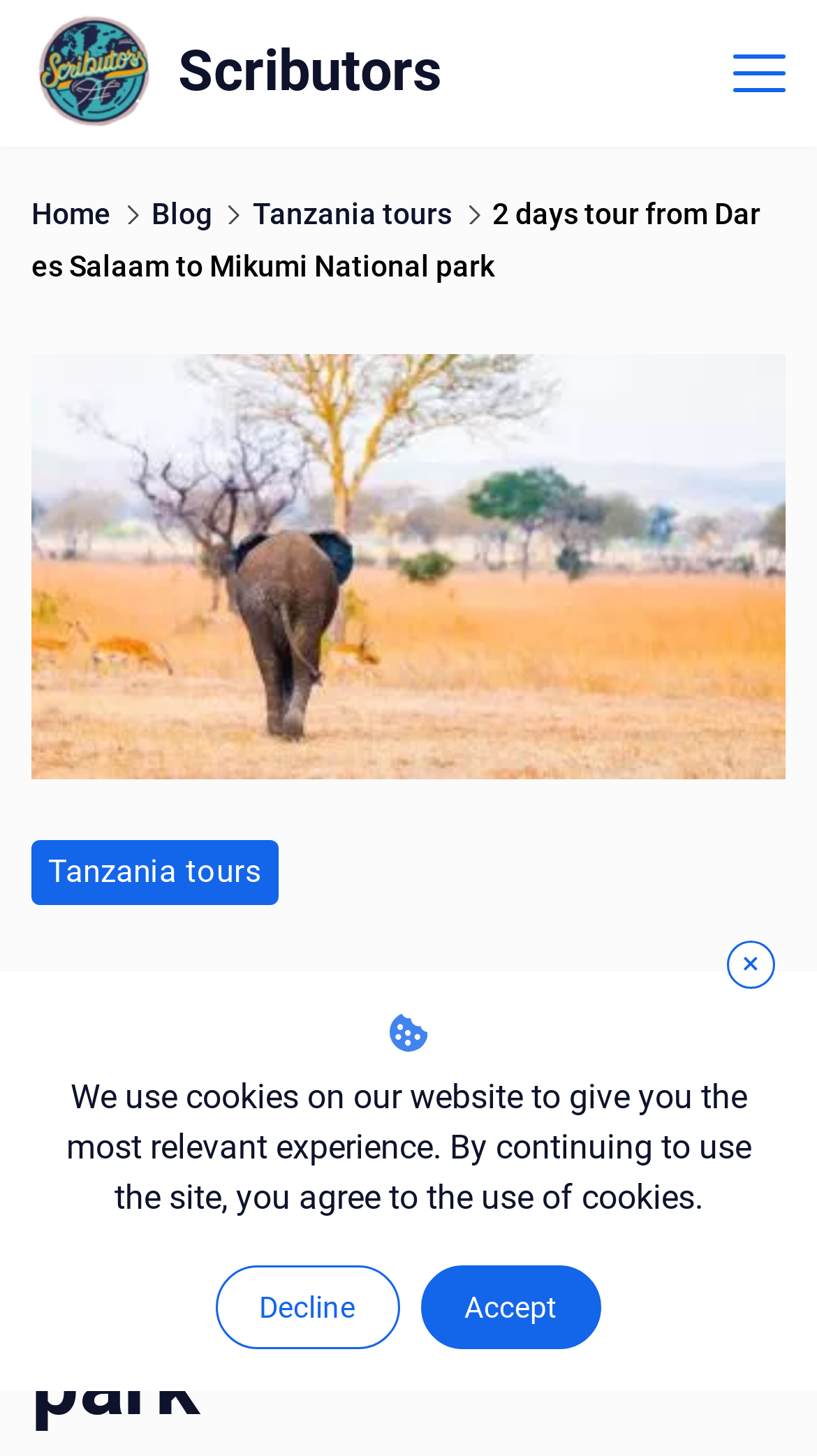Look at the image and answer the question in detail:
What is the name of the national park?

The name of the national park is mentioned in the figure description, which is 'Mikumi National Park: the site you will visit during the 2 days tour from dar es salaam'.